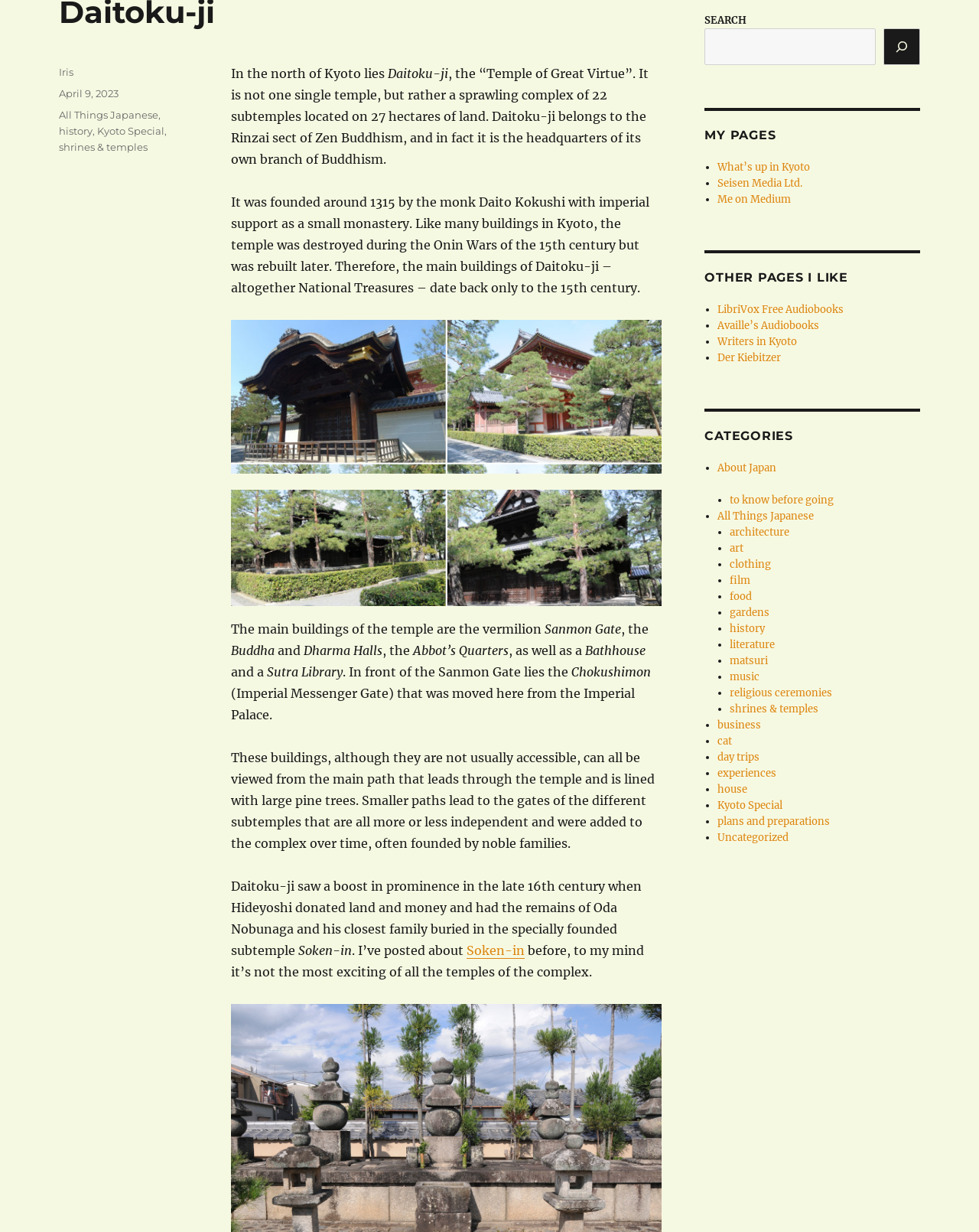Given the element description, predict the bounding box coordinates in the format (top-left x, top-left y, bottom-right x, bottom-right y). Make sure all values are between 0 and 1. Here is the element description: Directions

None